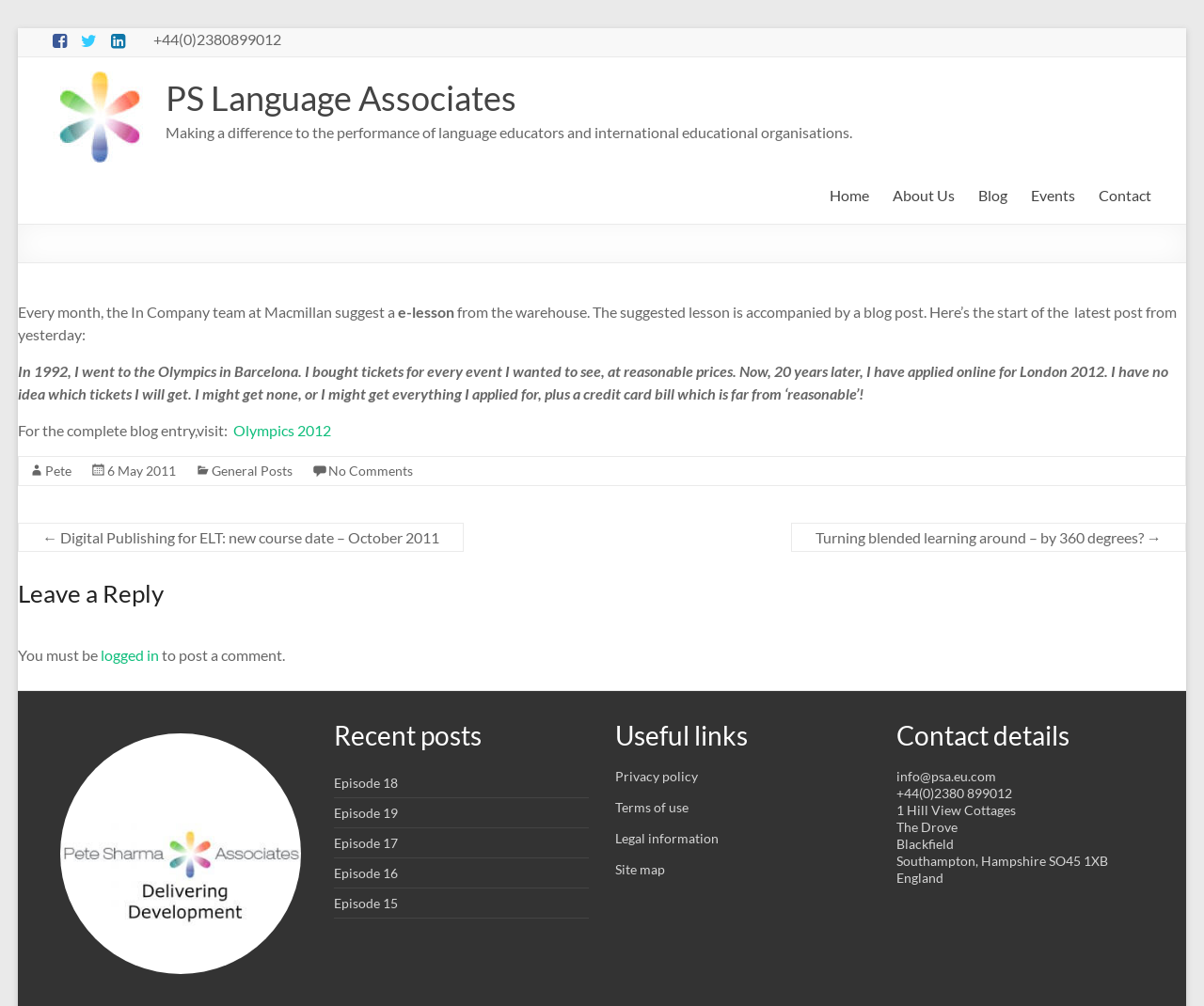Specify the bounding box coordinates (top-left x, top-left y, bottom-right x, bottom-right y) of the UI element in the screenshot that matches this description: alt="Delivering Development podcast logo"

[0.05, 0.968, 0.25, 0.984]